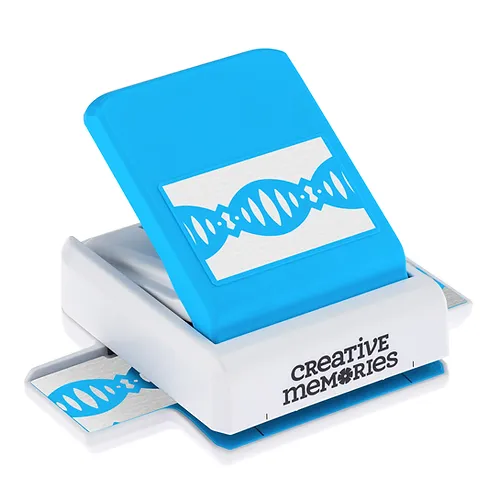Answer this question in one word or a short phrase: What is the purpose of the Beaded Ovals Border Punch?

Creating decorative borders